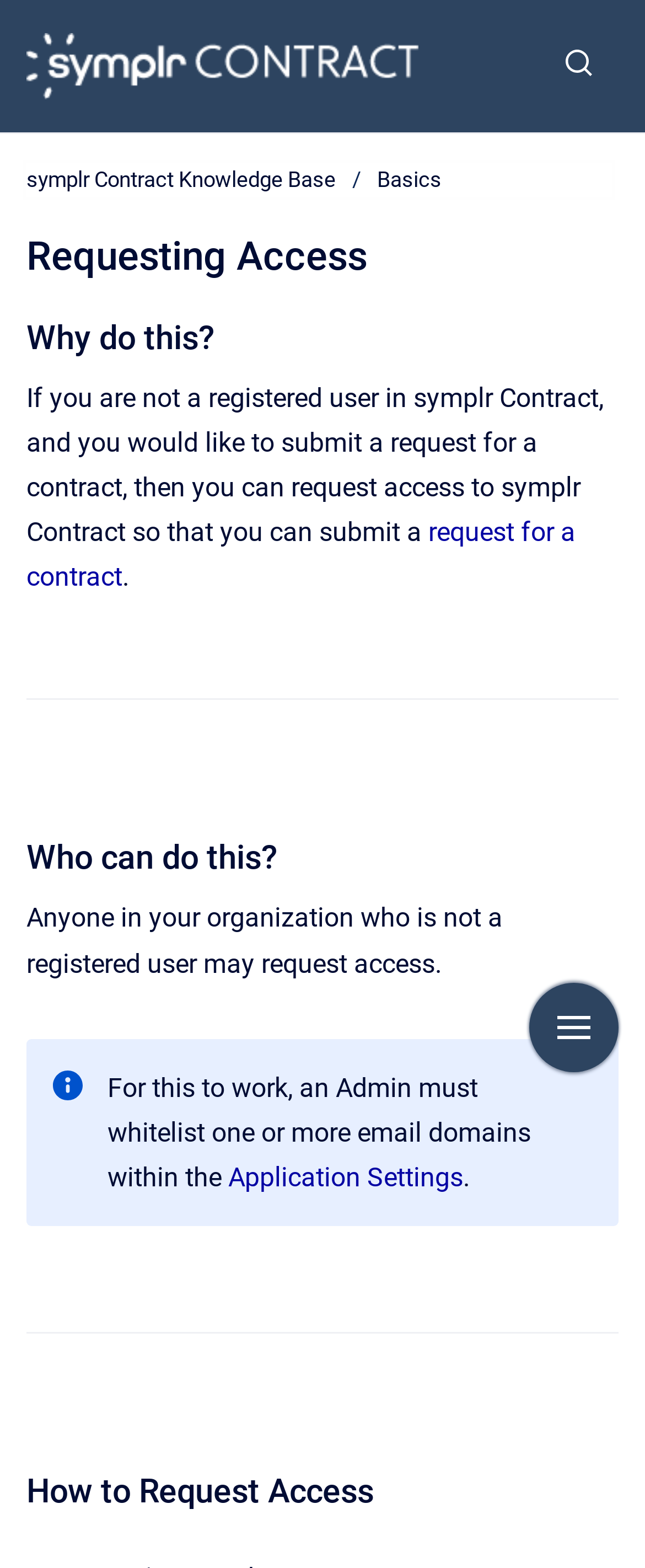Who can request access?
Give a single word or phrase as your answer by examining the image.

Anyone in the organization